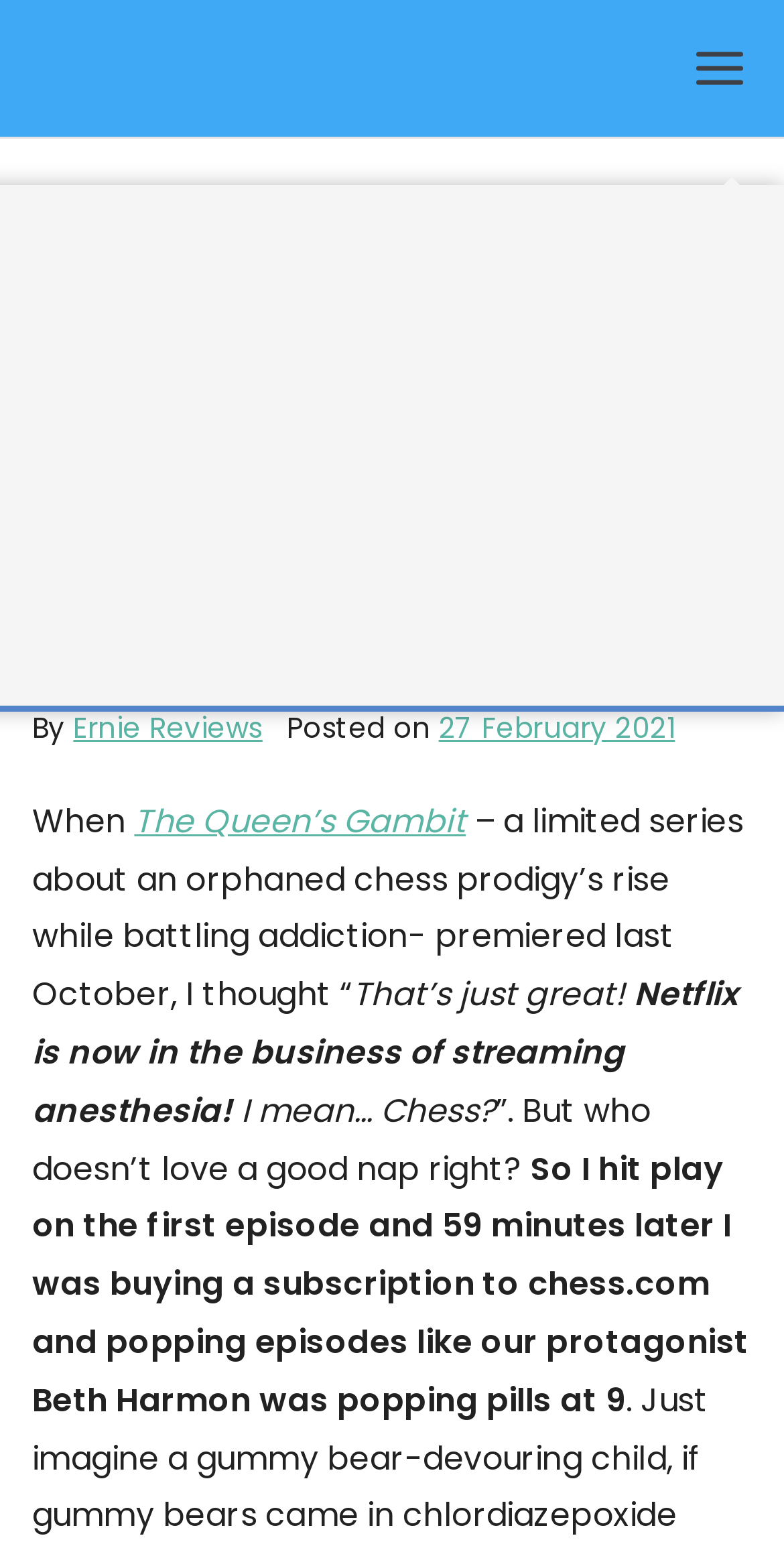Examine the image carefully and respond to the question with a detailed answer: 
What is the name of the limited series being reviewed?

The answer can be found in the text 'When The Queen’s Gambit – a limited series about an orphaned chess prodigy’s rise while battling addiction-' which indicates that The Queen's Gambit is the name of the limited series being reviewed.